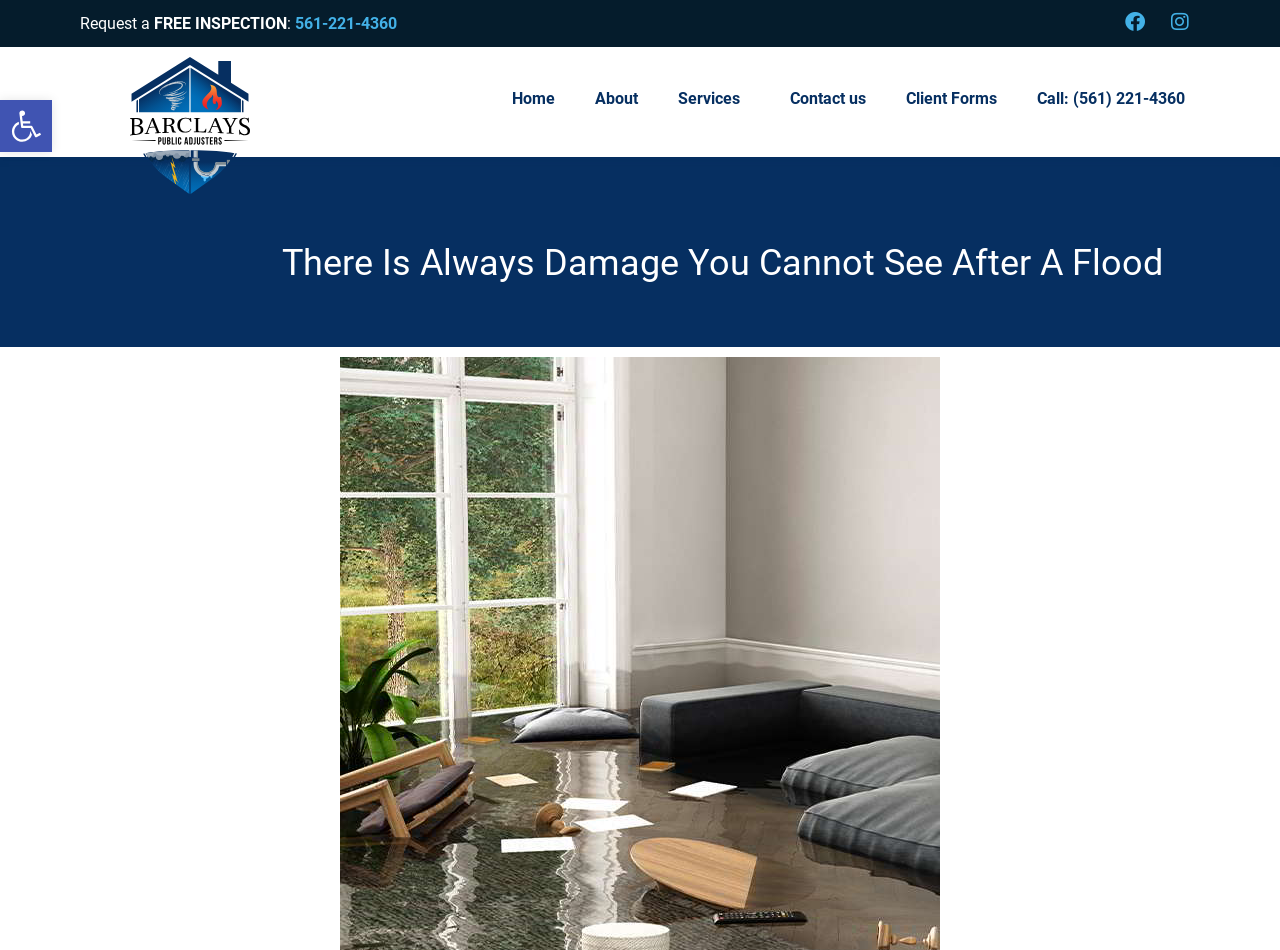Generate a comprehensive description of the contents of the webpage.

The webpage appears to be a professional services website, specifically focused on flood damage and insurance claims. At the top left of the page, there is a logo, "default-logo", which is an image. Next to the logo, there is a navigation menu with links to "Home", "About", "Services", "Contact us", and "Client Forms". 

On the top right side of the page, there are social media links to Facebook and Instagram, represented by their respective icons. Below the navigation menu, there is a prominent call-to-action section with a "Request a" and "FREE INSPECTION" text, accompanied by a phone number "561-221-4360" as a link. 

The main content of the page is headed by a title "There Is Always Damage You Cannot See After A Flood", which is a prominent heading. The title suggests that the webpage will discuss the importance of inspecting for hidden damage after a flood. 

At the very top of the page, there is a small button to "Open toolbar Accessibility Tools", which is accompanied by an image of the same name. This button is likely used to provide accessibility features for users with disabilities.